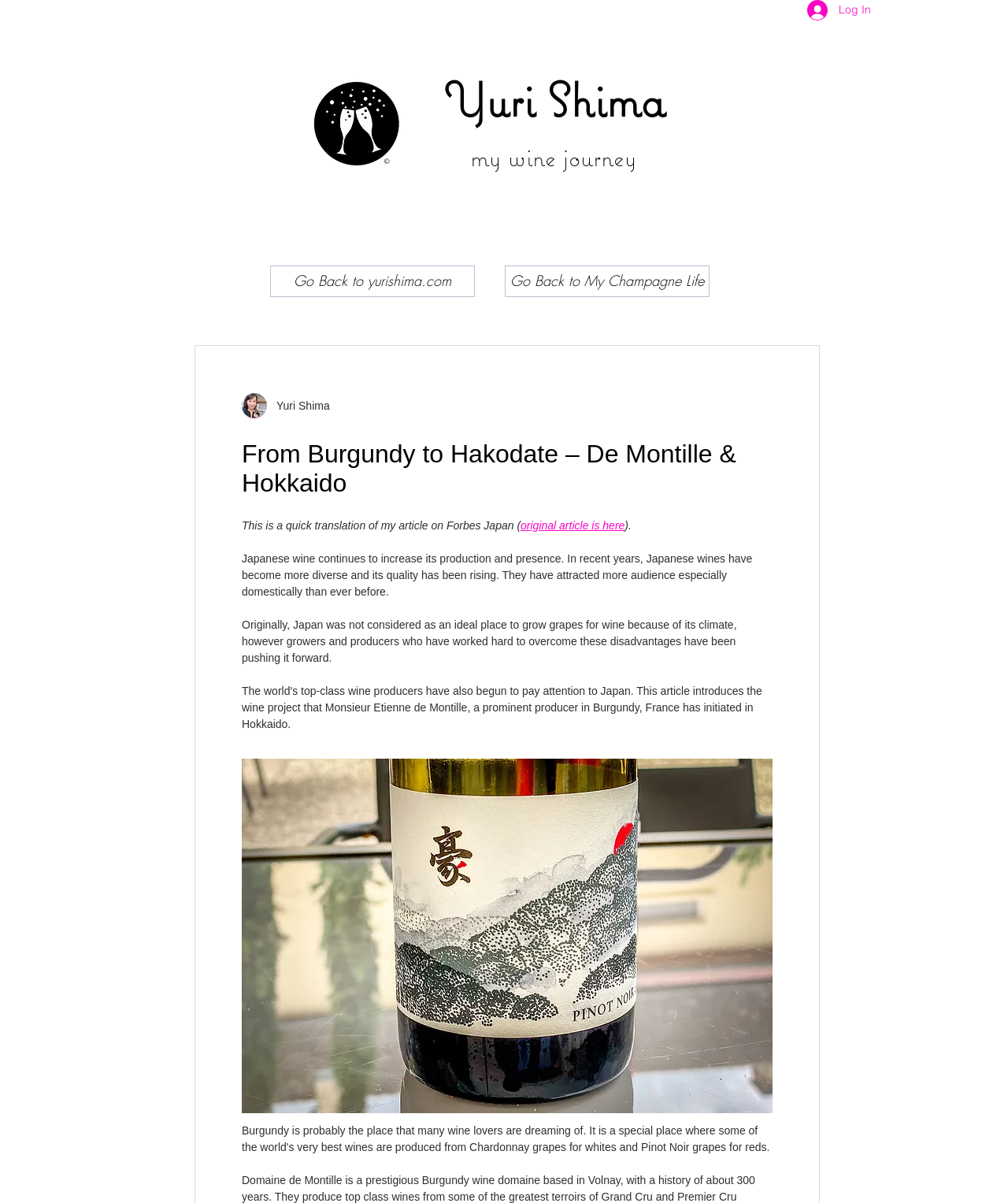Why was Japan not considered ideal for growing grapes?
Analyze the screenshot and provide a detailed answer to the question.

According to the text, Japan was not considered an ideal place to grow grapes for wine because of its climate, but growers and producers have worked hard to overcome these disadvantages.